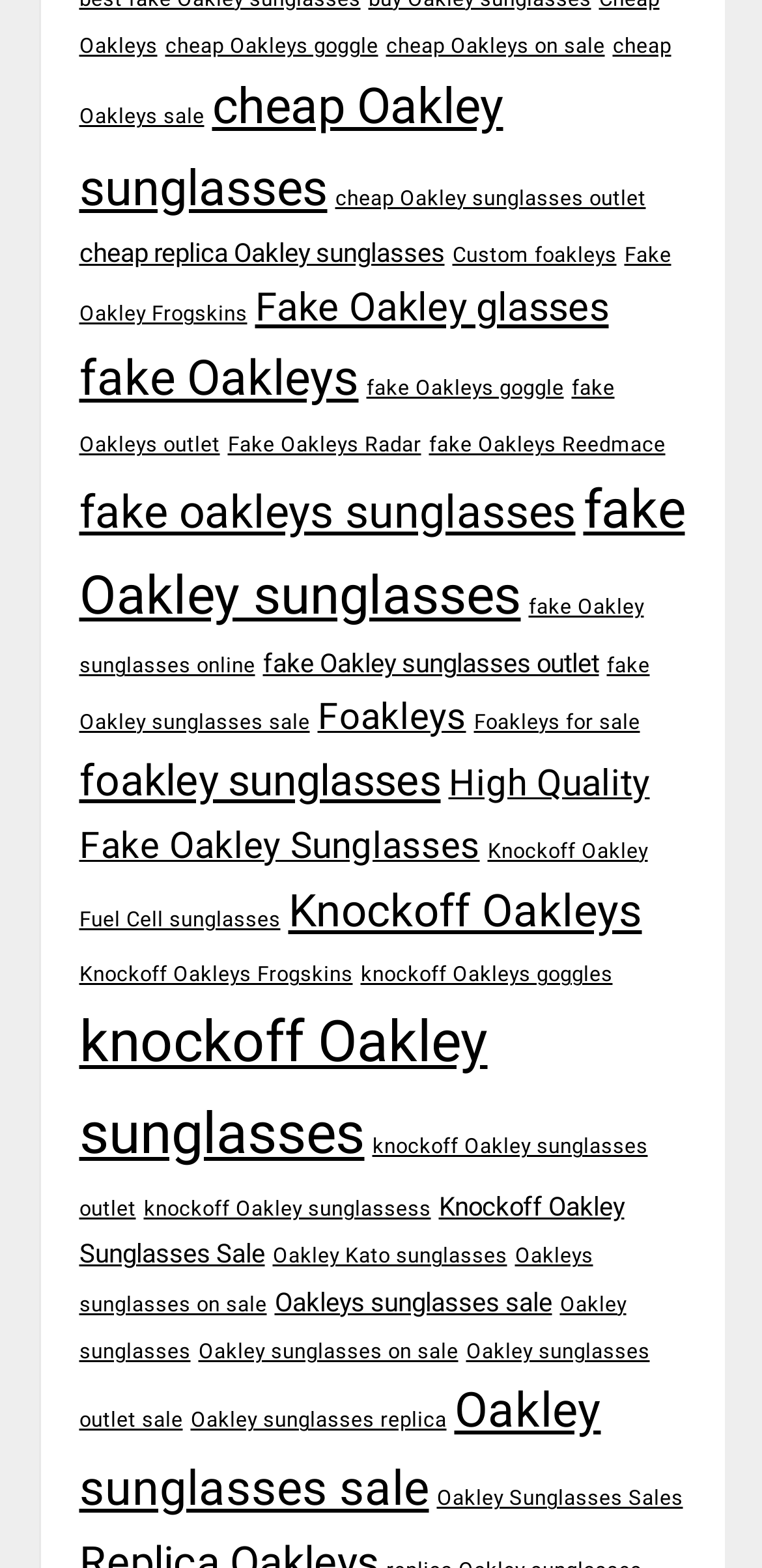Please locate the bounding box coordinates of the element's region that needs to be clicked to follow the instruction: "browse Oakley sunglasses sale". The bounding box coordinates should be provided as four float numbers between 0 and 1, i.e., [left, top, right, bottom].

[0.104, 0.882, 0.788, 0.968]